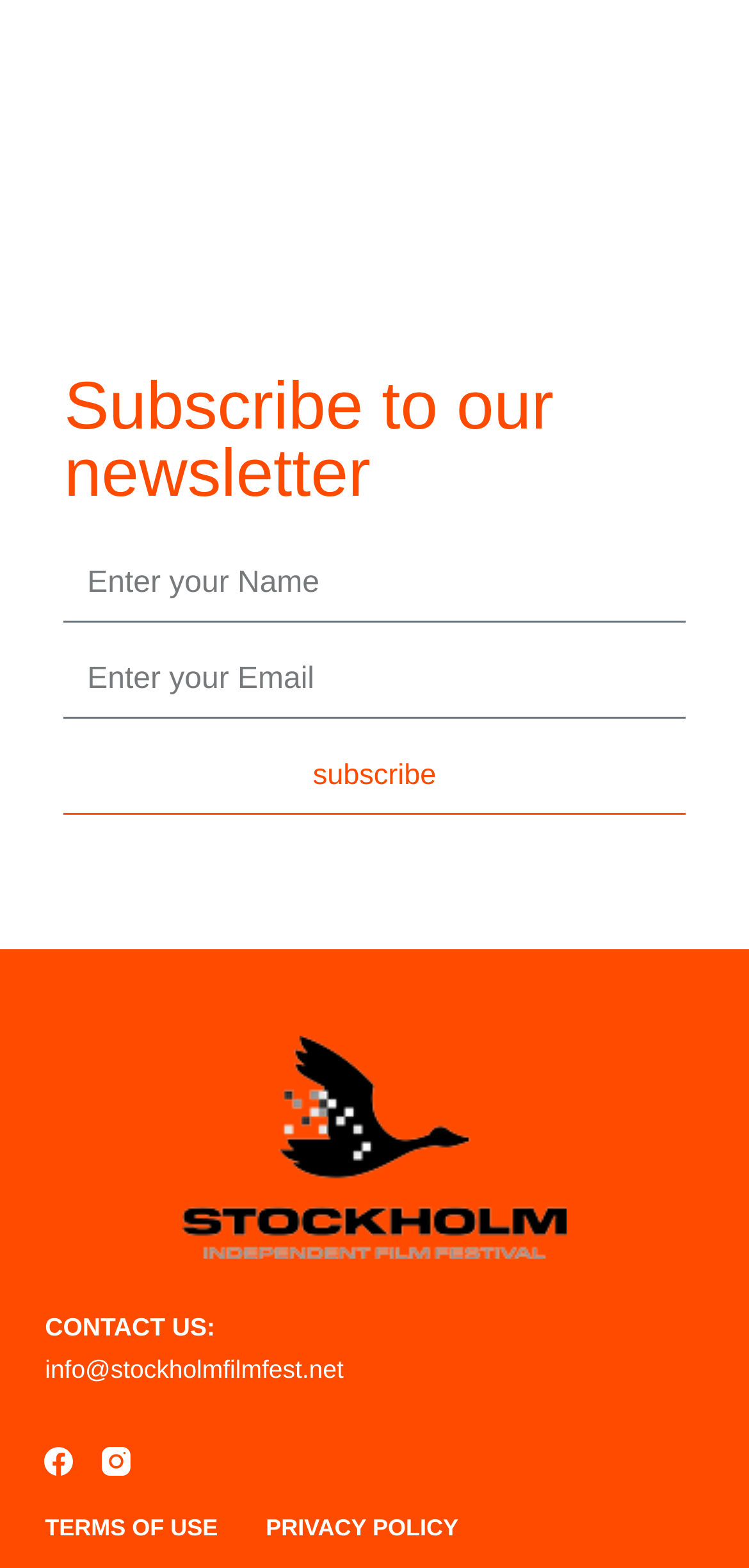How many social media links are present?
Identify the answer in the screenshot and reply with a single word or phrase.

2